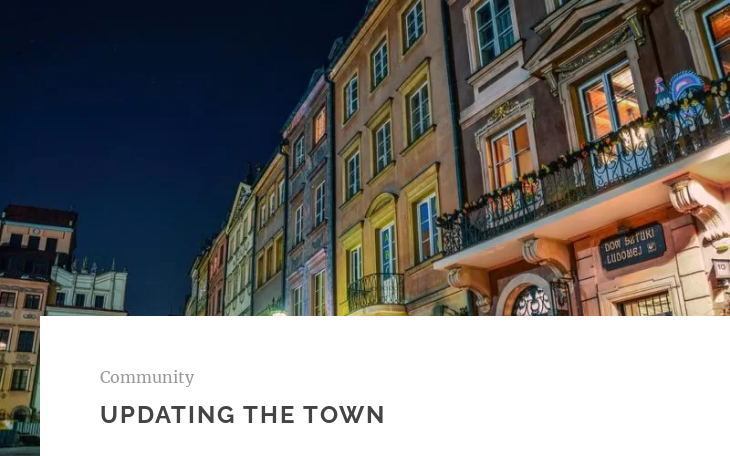Give a one-word or one-phrase response to the question:
What is the focus of the revitalization efforts?

Public spaces